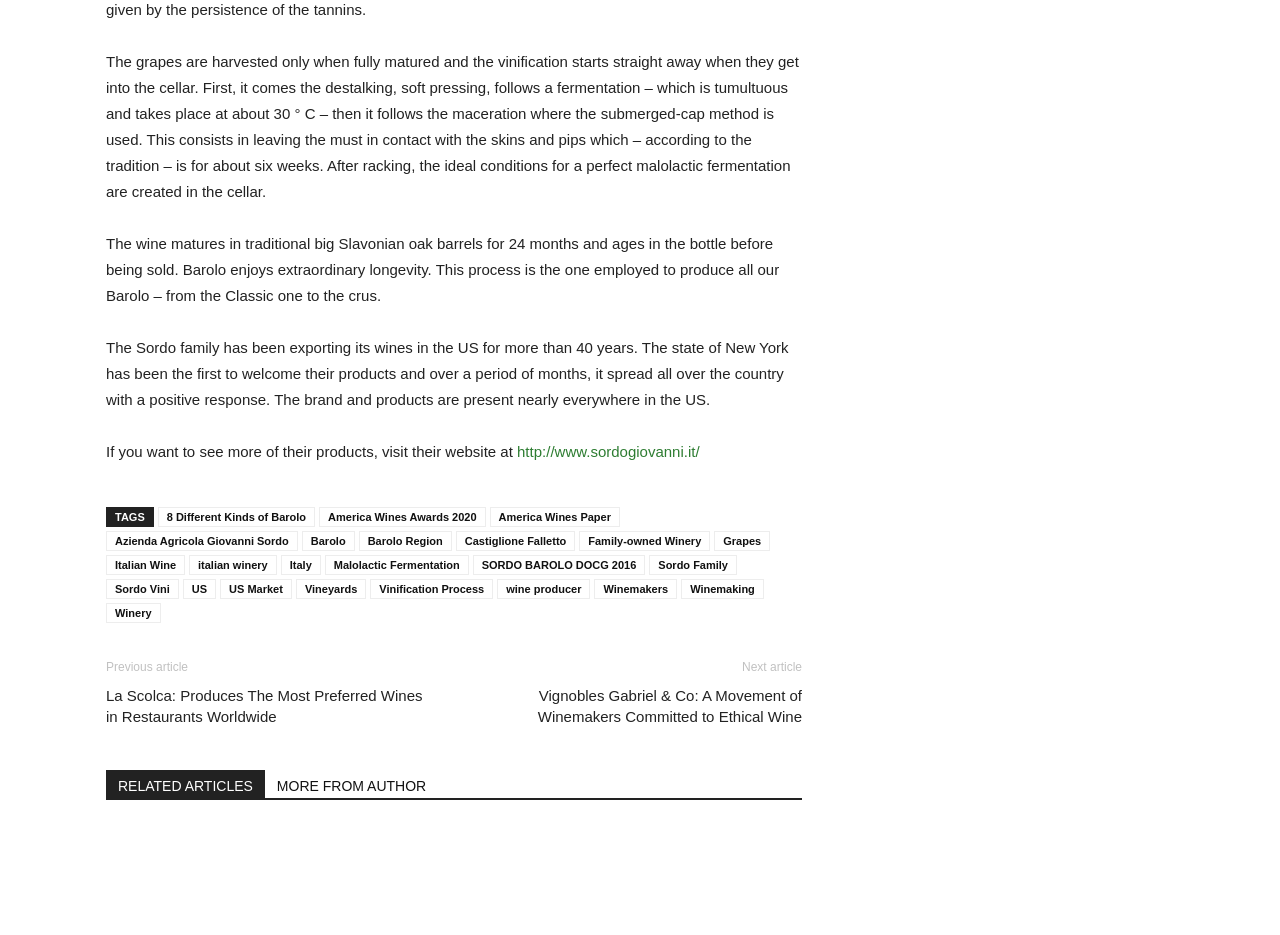Locate the UI element described by Castiglione Falletto in the provided webpage screenshot. Return the bounding box coordinates in the format (top-left x, top-left y, bottom-right x, bottom-right y), ensuring all values are between 0 and 1.

[0.356, 0.568, 0.449, 0.59]